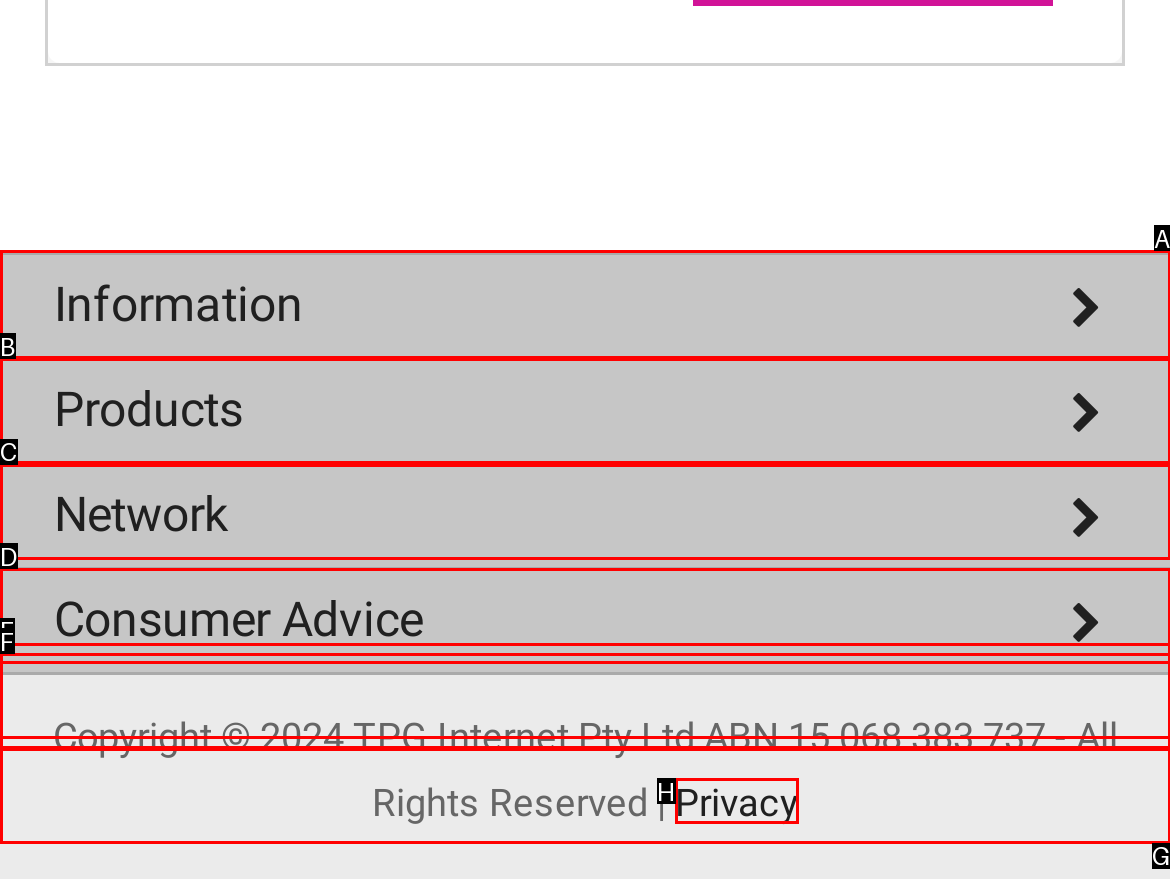From the given options, indicate the letter that corresponds to the action needed to complete this task: Explore NBN plans. Respond with only the letter.

C